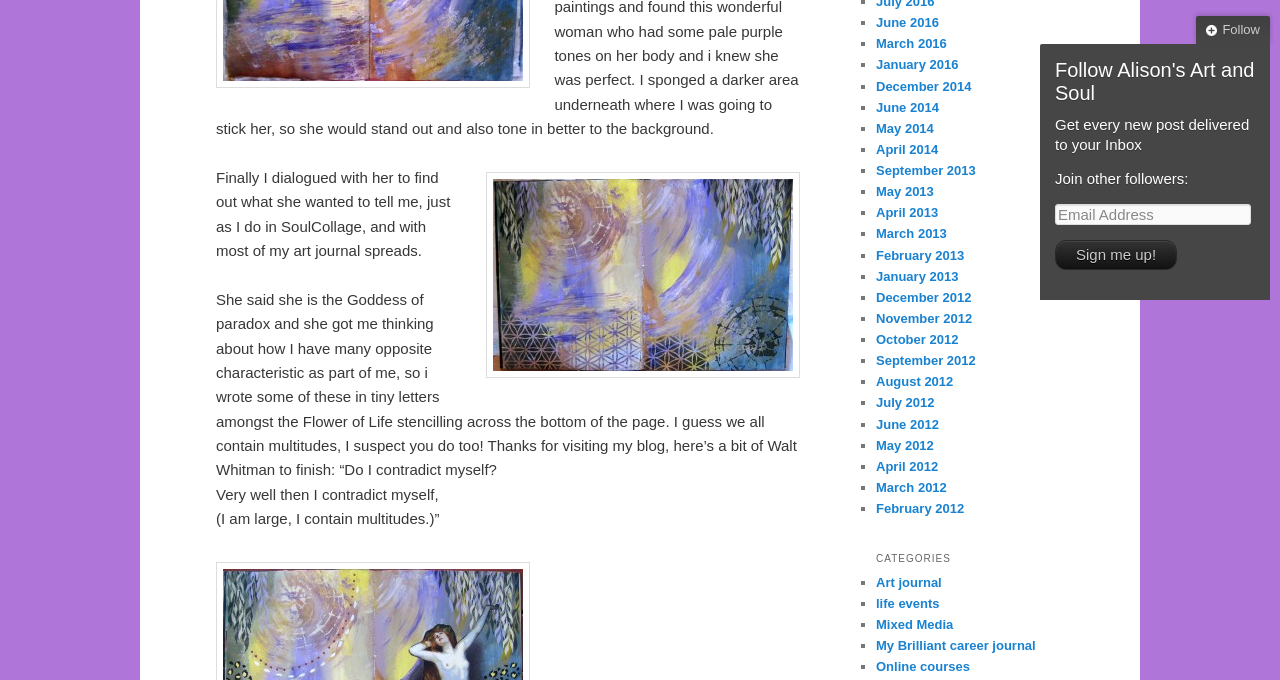Could you locate the bounding box coordinates for the section that should be clicked to accomplish this task: "Explore the 'Art journal' category".

[0.684, 0.845, 0.736, 0.867]